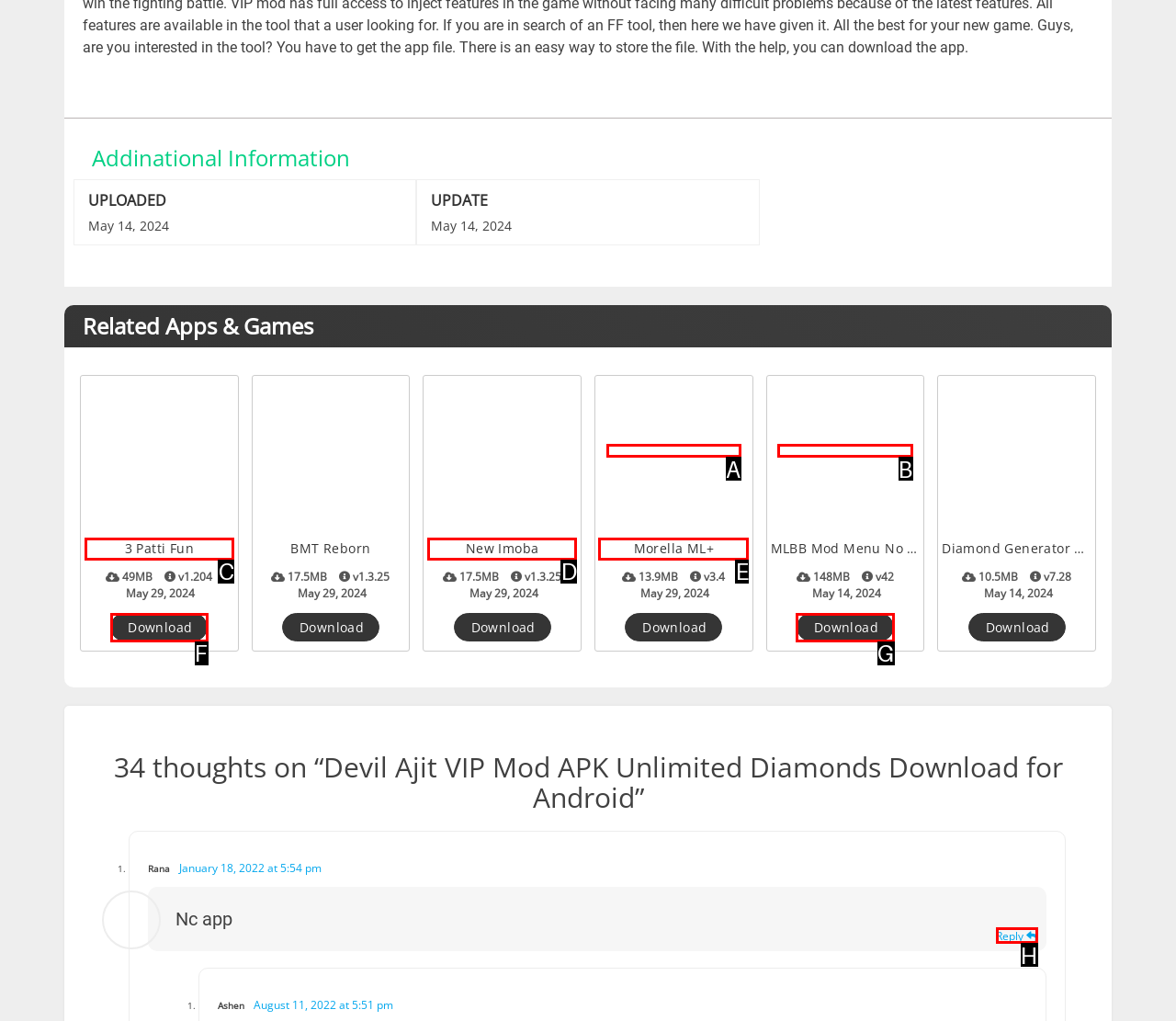Based on the description: 3 Patti Fun, select the HTML element that fits best. Provide the letter of the matching option.

C